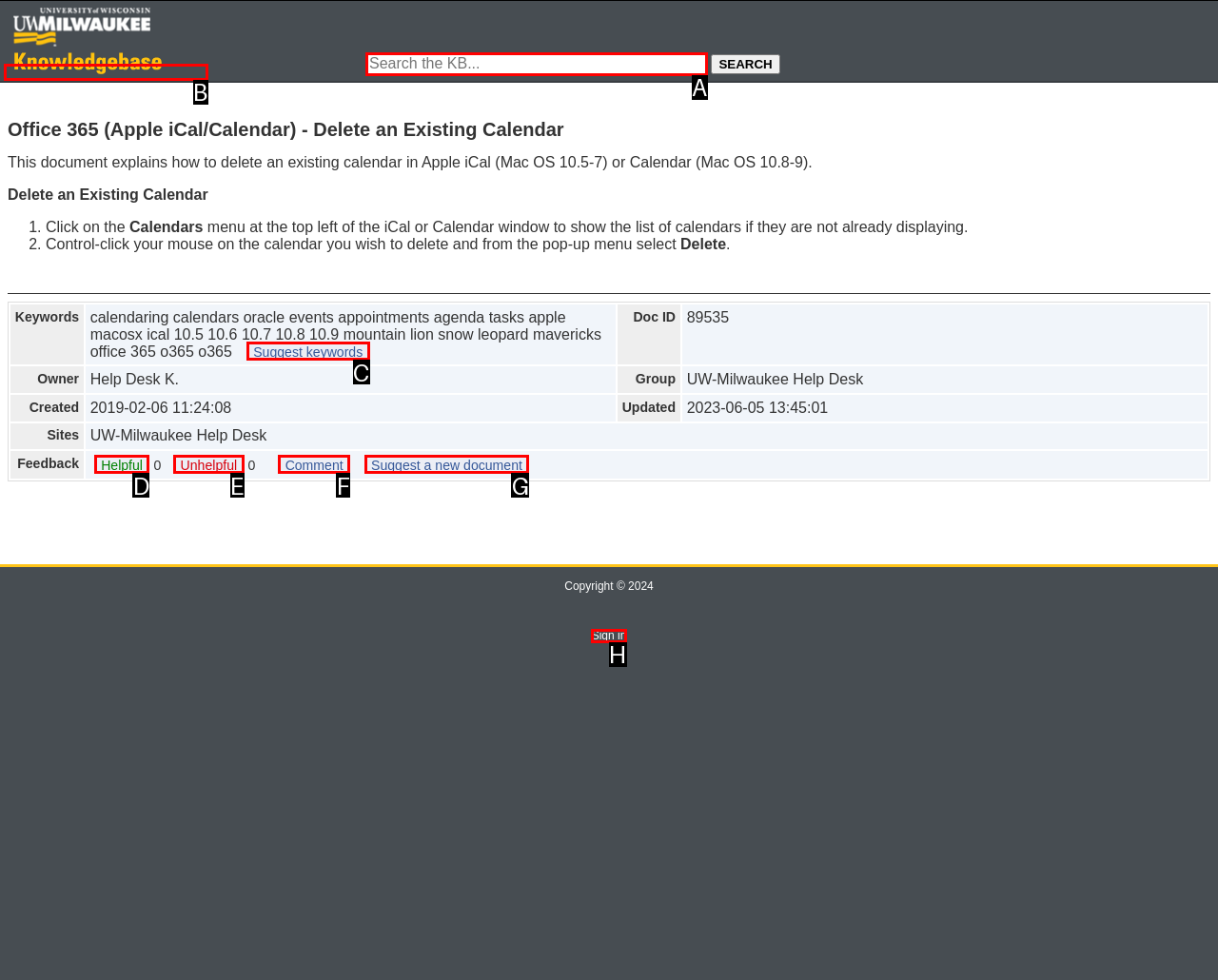Select the HTML element that best fits the description: Sign in
Respond with the letter of the correct option from the choices given.

H